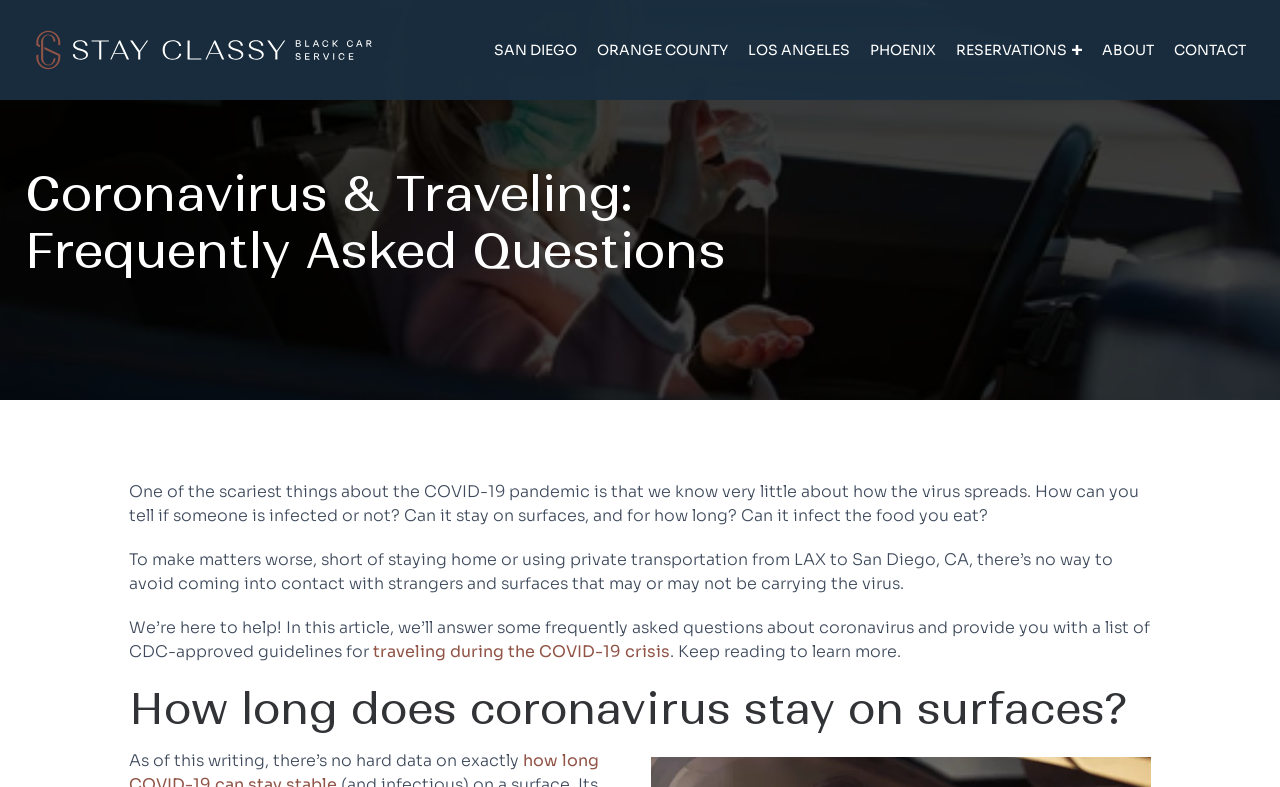What cities are mentioned as destinations?
Based on the content of the image, thoroughly explain and answer the question.

I found the answer by examining the link elements with city names, which are SAN DIEGO, ORANGE COUNTY, LOS ANGELES, and PHOENIX.